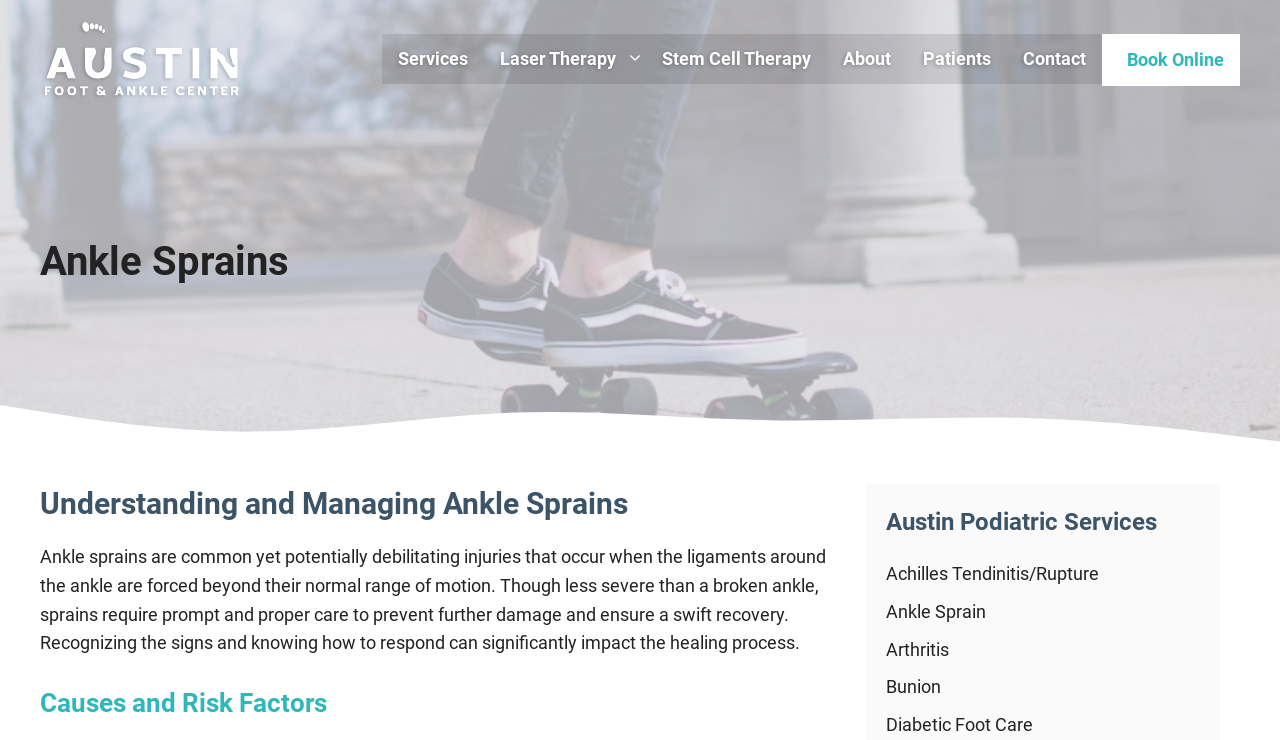Find the bounding box coordinates of the element you need to click on to perform this action: 'Read the article 'How Pineapple Charts Revolutionize Professional Development''. The coordinates should be represented by four float values between 0 and 1, in the format [left, top, right, bottom].

None